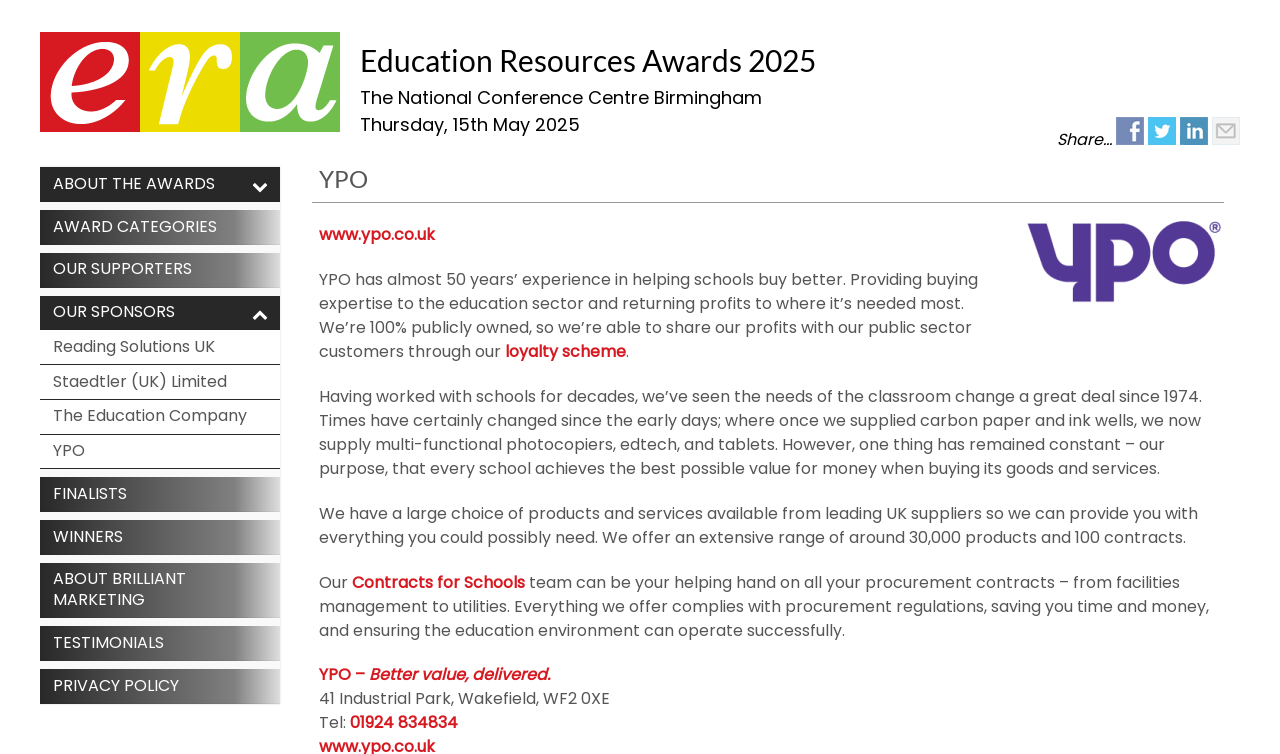Ascertain the bounding box coordinates for the UI element detailed here: "parent_node: Share... title="Share by Email"". The coordinates should be provided as [left, top, right, bottom] with each value being a float between 0 and 1.

[0.922, 0.17, 0.944, 0.2]